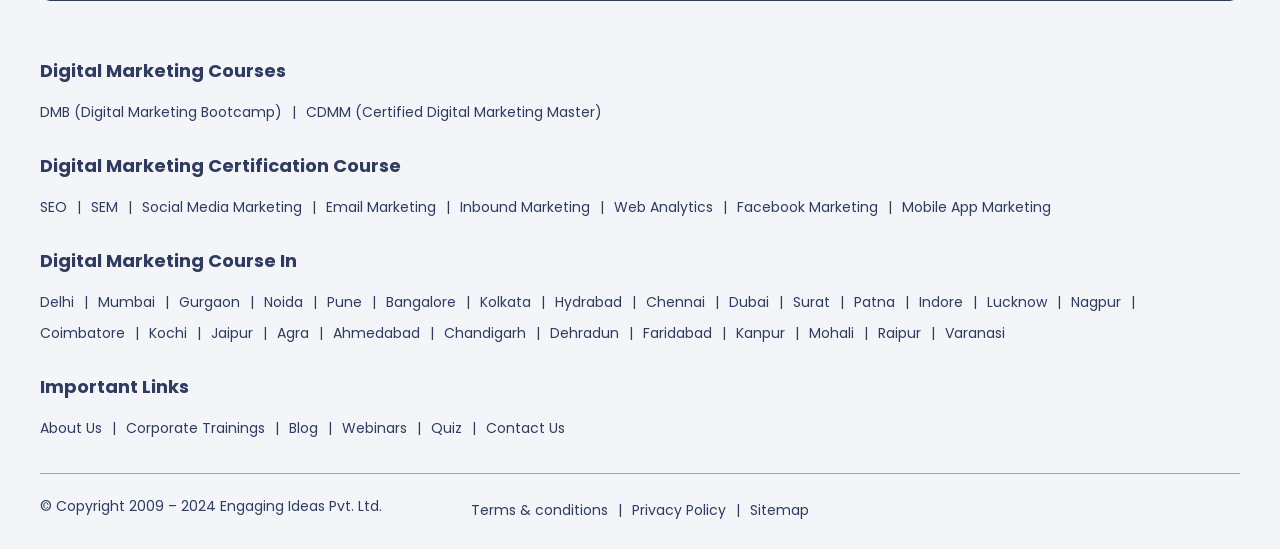Provide a short answer to the following question with just one word or phrase: What is the name of the company that owns the copyright?

Engaging Ideas Pvt. Ltd.